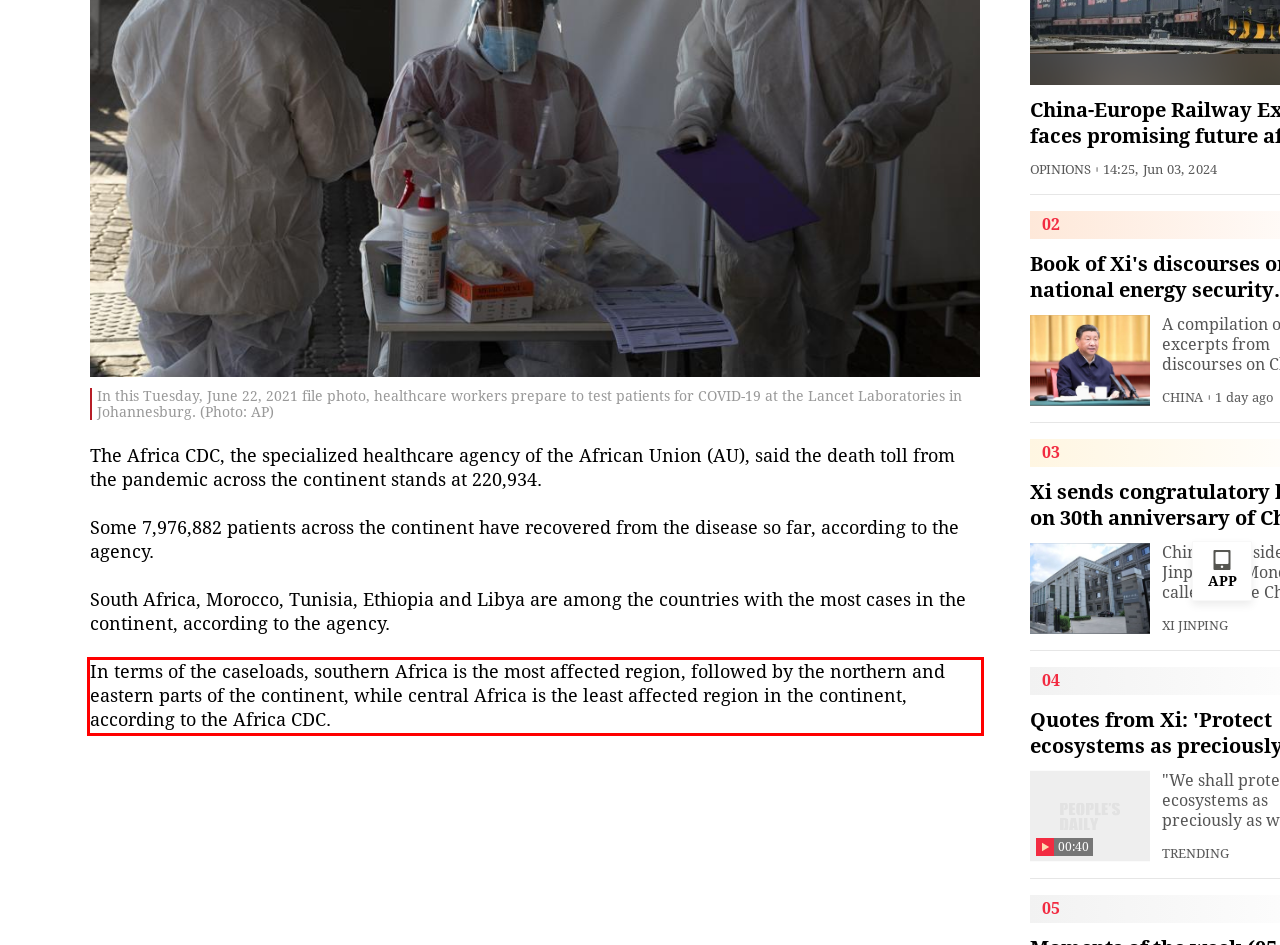Given a screenshot of a webpage containing a red bounding box, perform OCR on the text within this red bounding box and provide the text content.

In terms of the caseloads, southern Africa is the most affected region, followed by the northern and eastern parts of the continent, while central Africa is the least affected region in the continent, according to the Africa CDC.